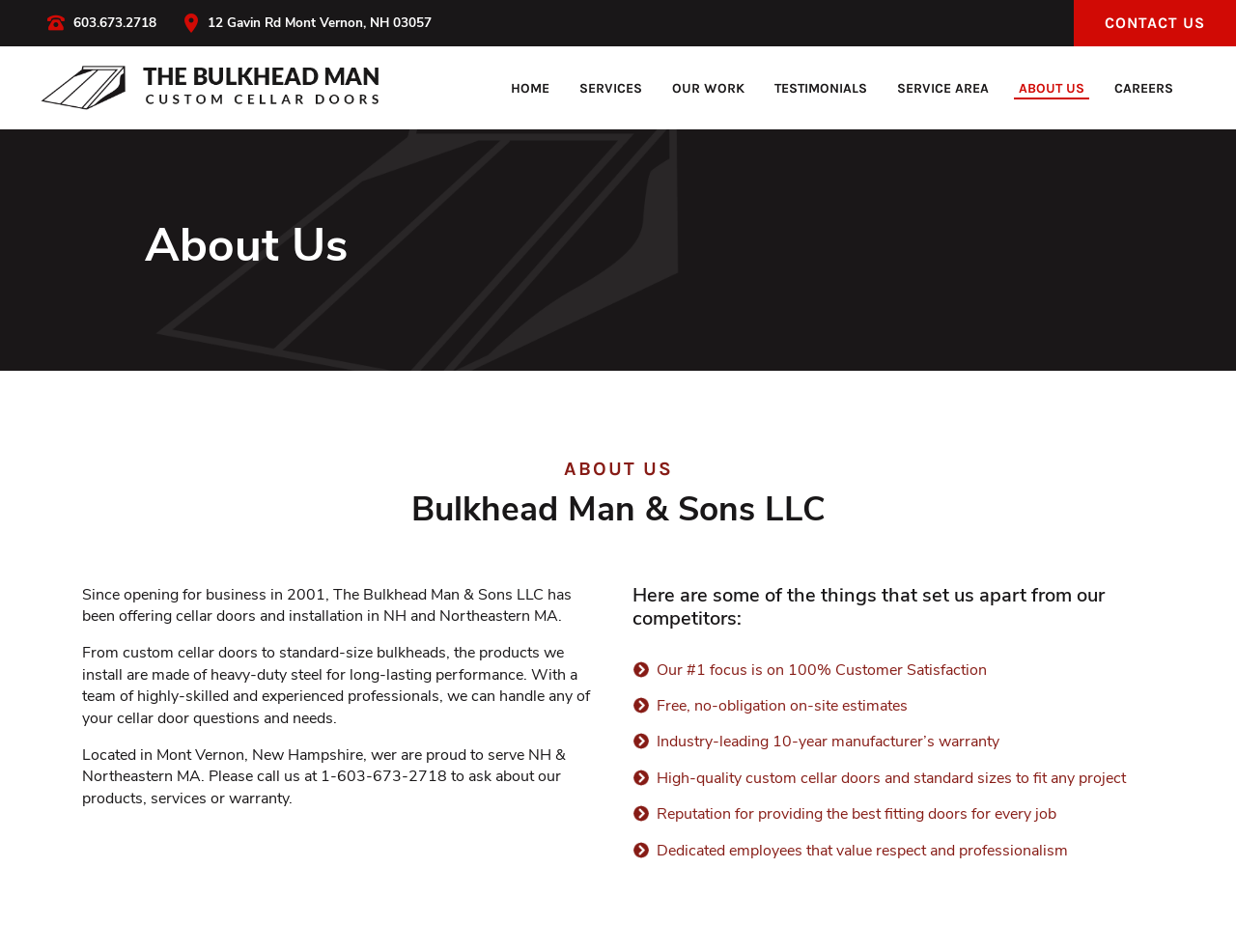Where is the company located?
Look at the image and respond with a one-word or short phrase answer.

12 Gavin Rd Mont Vernon, NH 03057